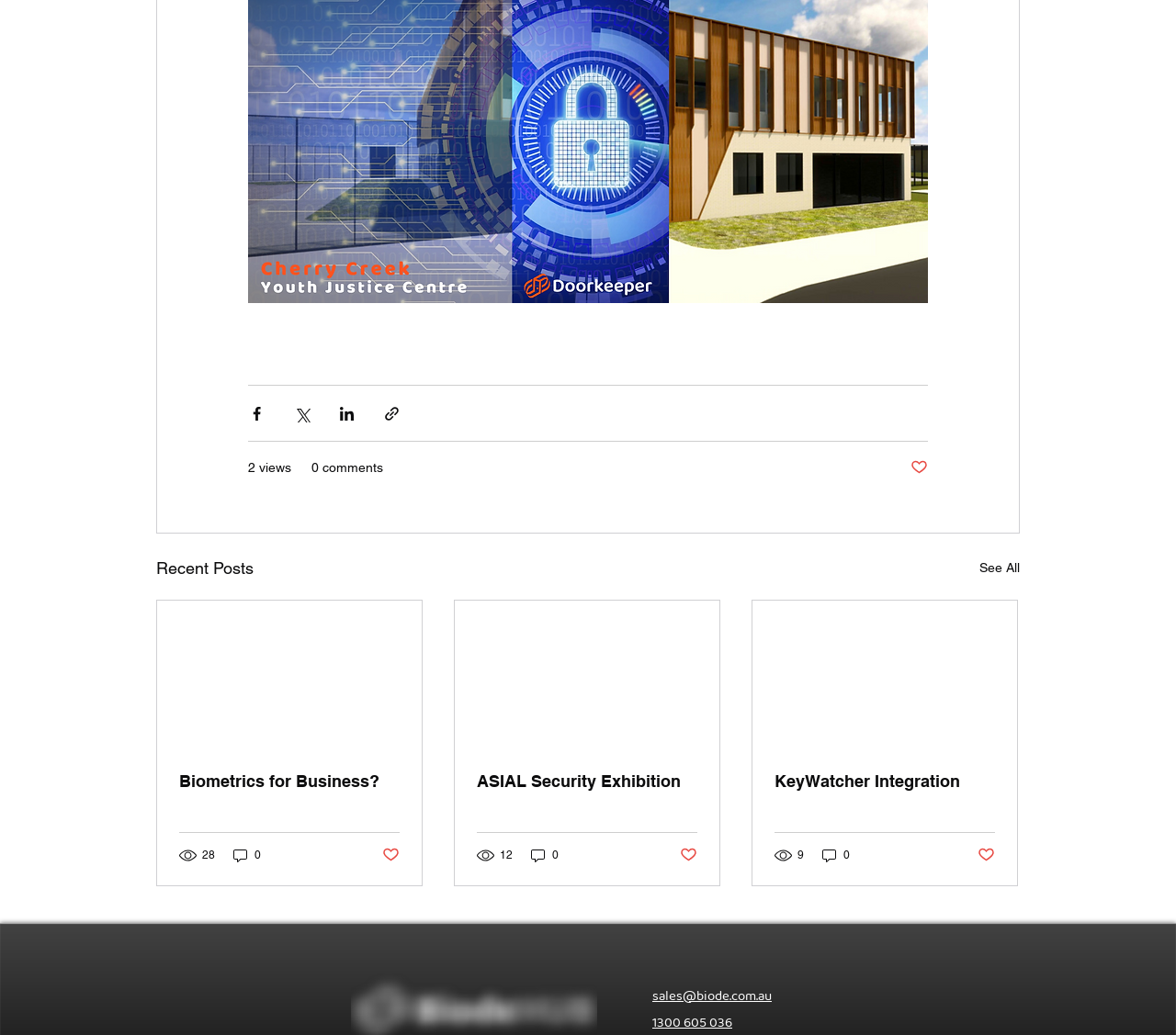Respond with a single word or phrase for the following question: 
How many articles are displayed on the webpage?

3